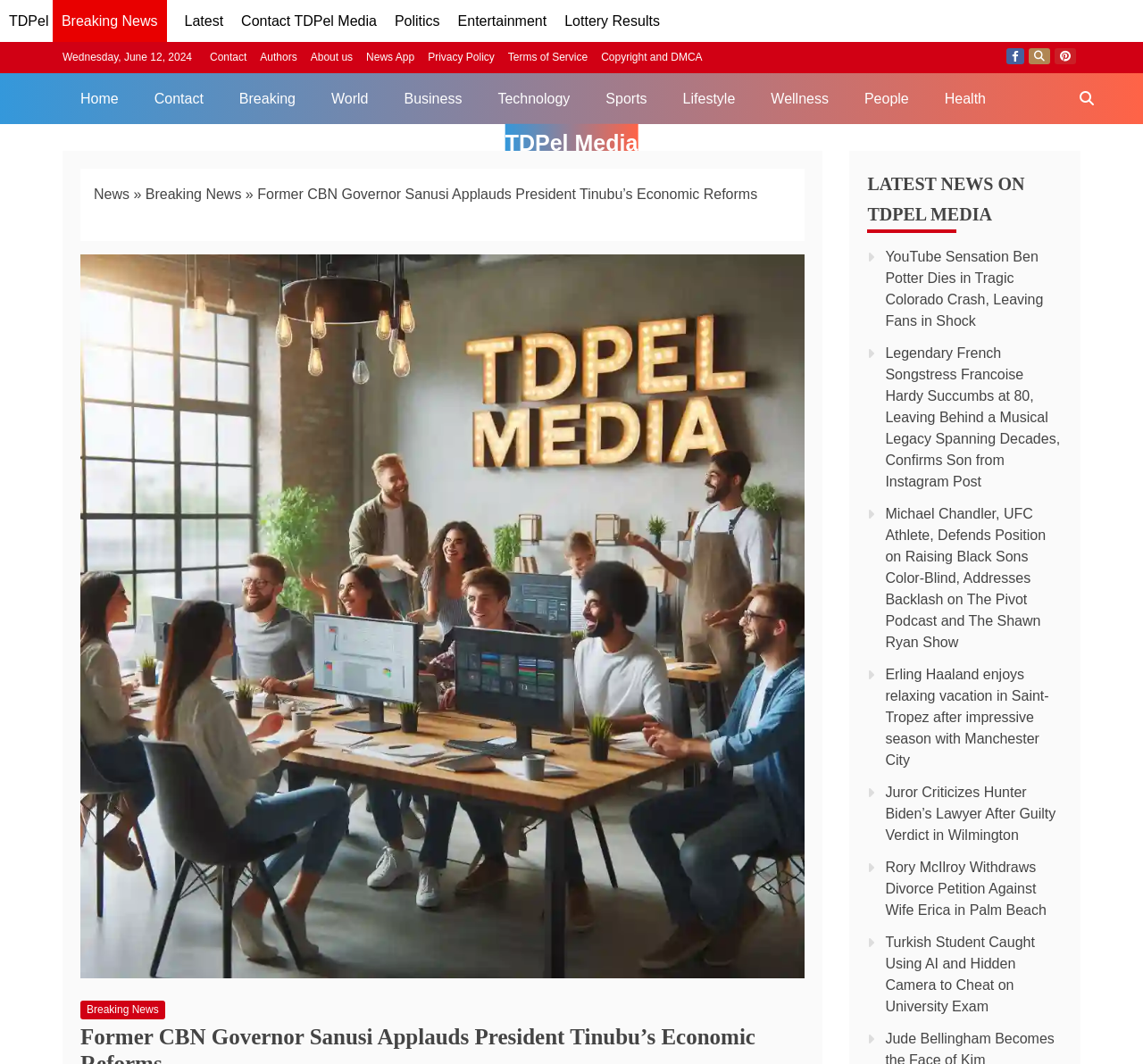How many news articles are listed on the webpage?
Refer to the image and give a detailed answer to the query.

I counted the number of link elements with bounding box coordinates [0.775, 0.234, 0.913, 0.309], [0.775, 0.324, 0.927, 0.46], [0.775, 0.475, 0.915, 0.611], [0.775, 0.626, 0.918, 0.721], [0.775, 0.737, 0.924, 0.792], and [0.775, 0.808, 0.916, 0.862], which contain the titles of the news articles.